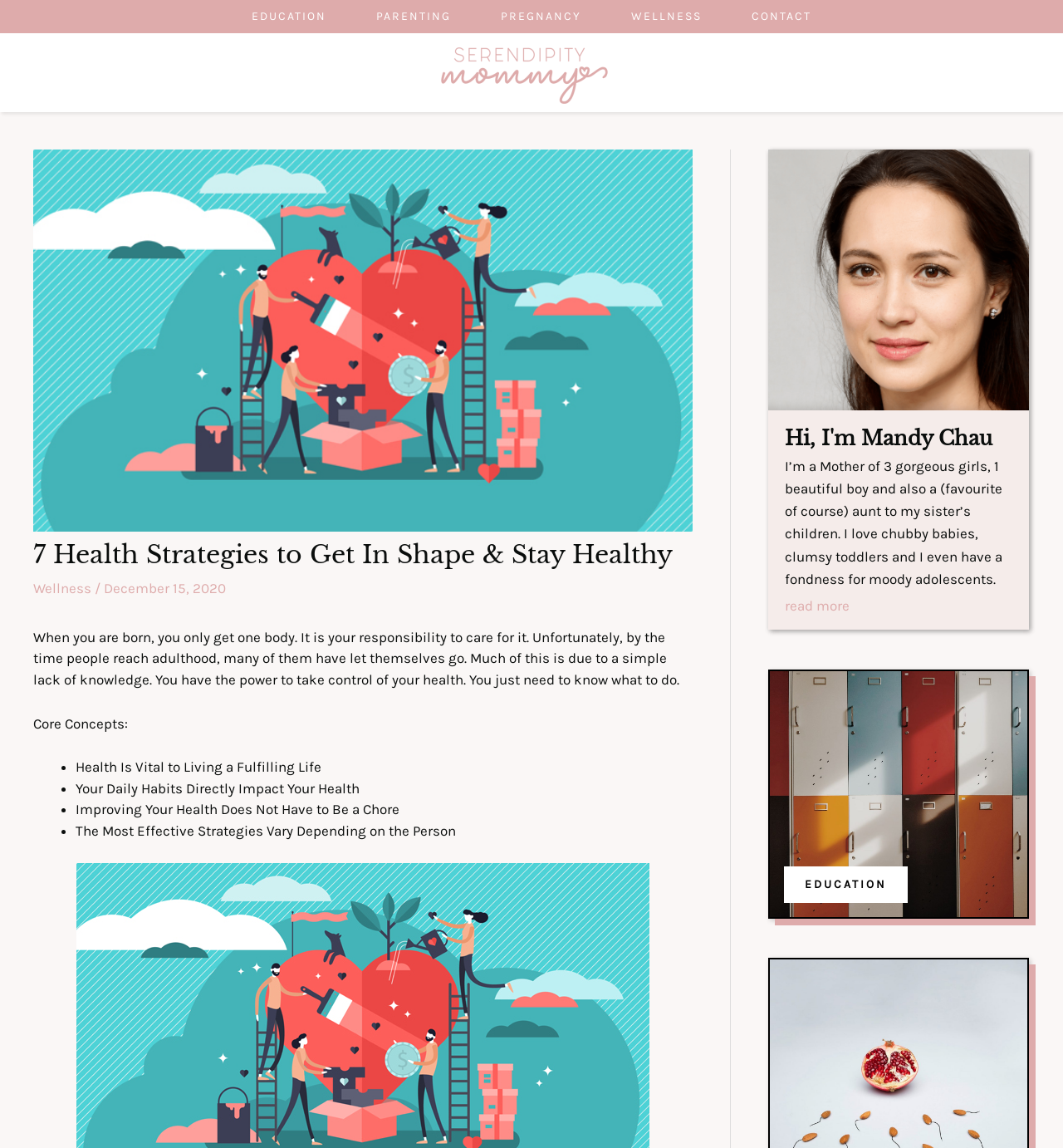Pinpoint the bounding box coordinates for the area that should be clicked to perform the following instruction: "Read the full report".

None